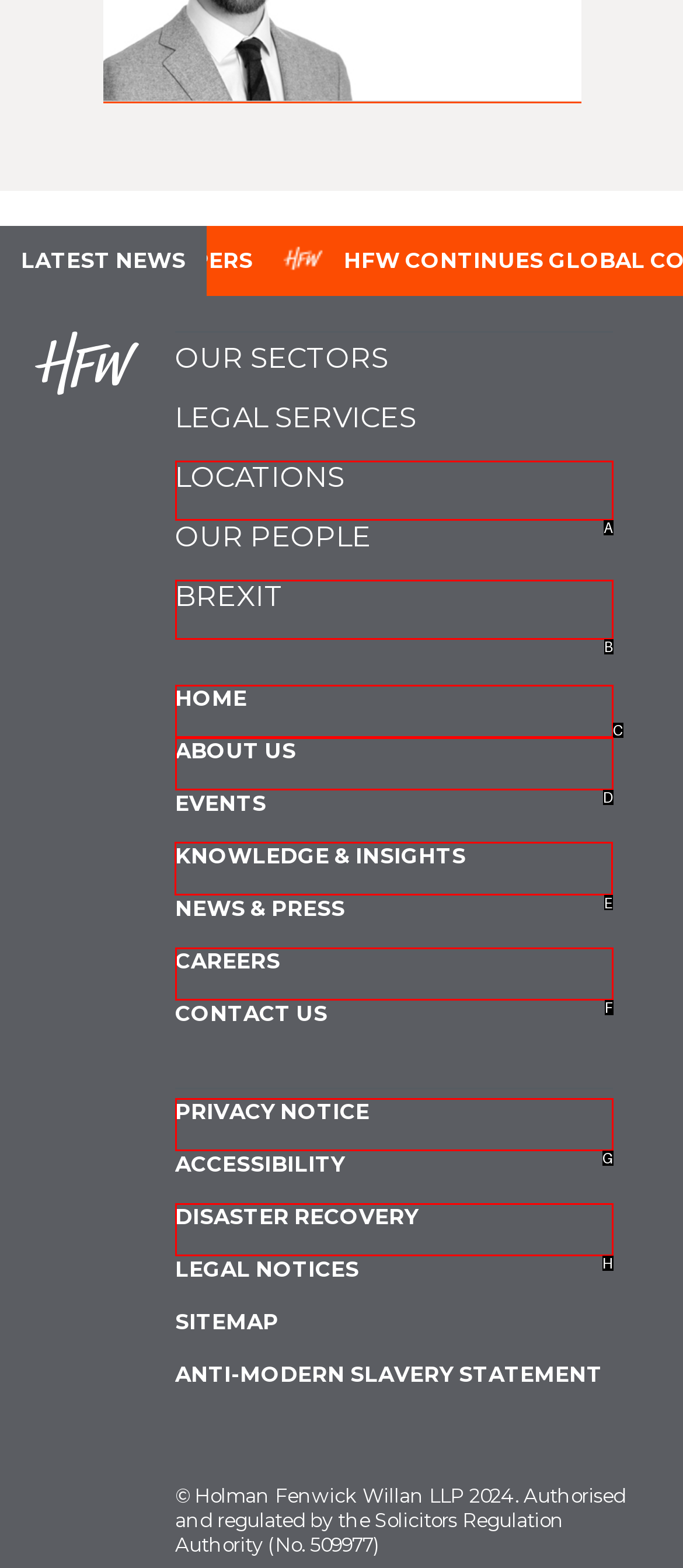Select the letter of the option that should be clicked to achieve the specified task: check knowledge and insights. Respond with just the letter.

E